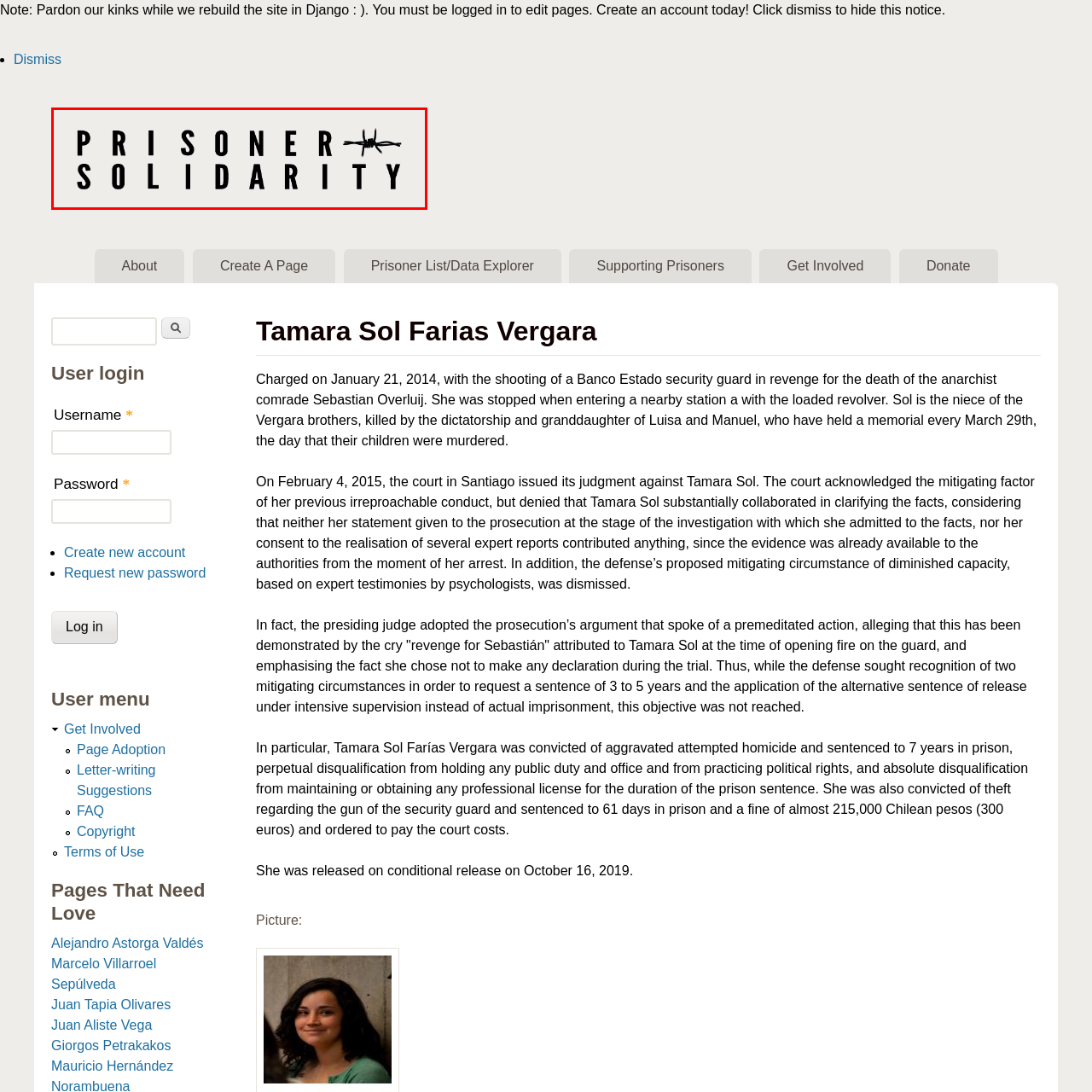What is the typography style of the text?
Analyze the image surrounded by the red bounding box and provide a thorough answer.

The caption describes the typography style of the text as bold and modern, which is used to display the words 'PRISONER' and 'SOLIDARITY'.